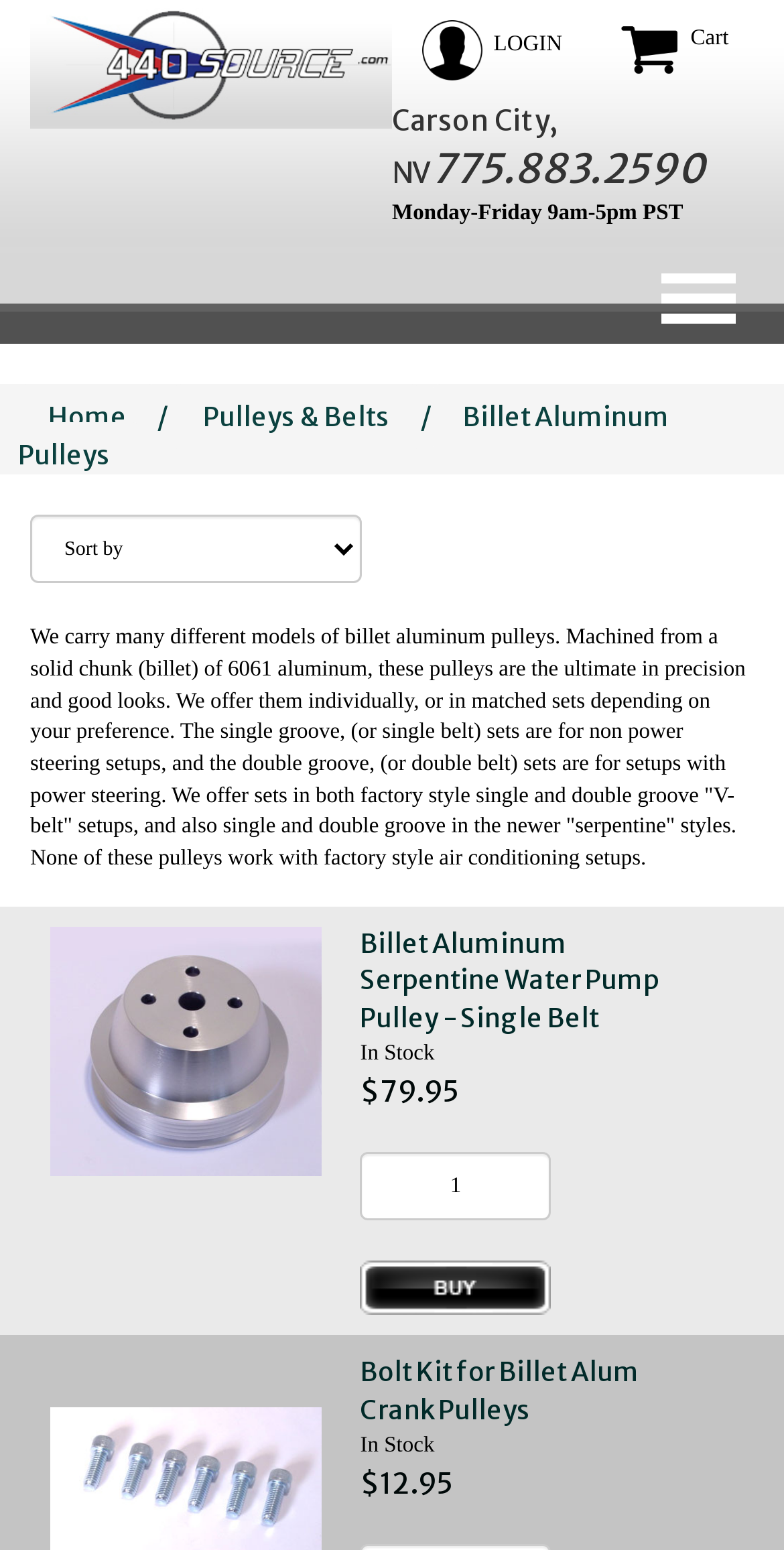Please mark the clickable region by giving the bounding box coordinates needed to complete this instruction: "View Billet Aluminum Serpentine Water Pump Pulley details".

[0.064, 0.598, 0.41, 0.759]